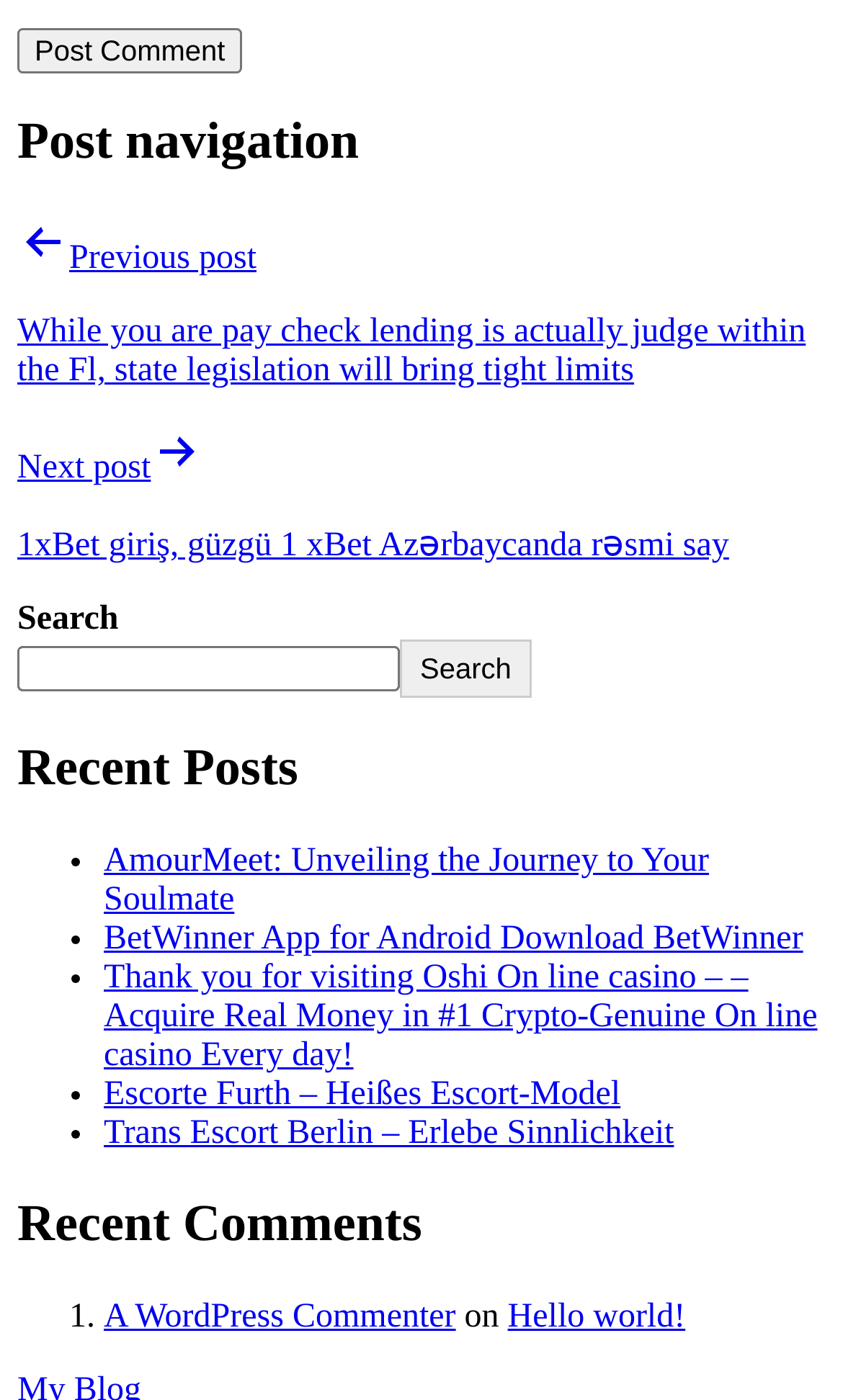Locate the bounding box coordinates of the clickable part needed for the task: "Check recent comments".

[0.021, 0.855, 0.979, 0.897]